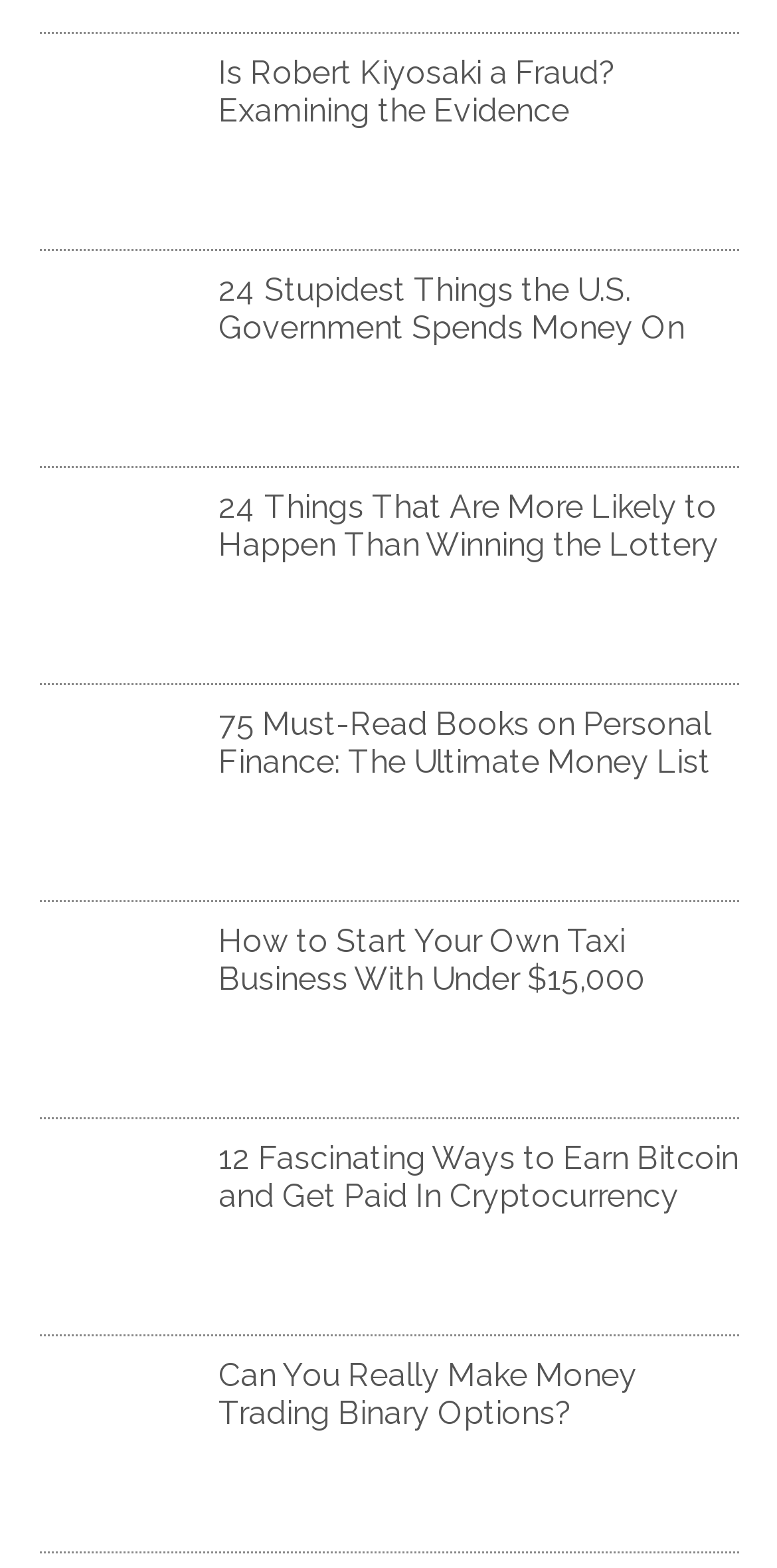Please determine the bounding box coordinates of the element's region to click for the following instruction: "Read the article about stupid government spending".

[0.281, 0.173, 0.95, 0.221]